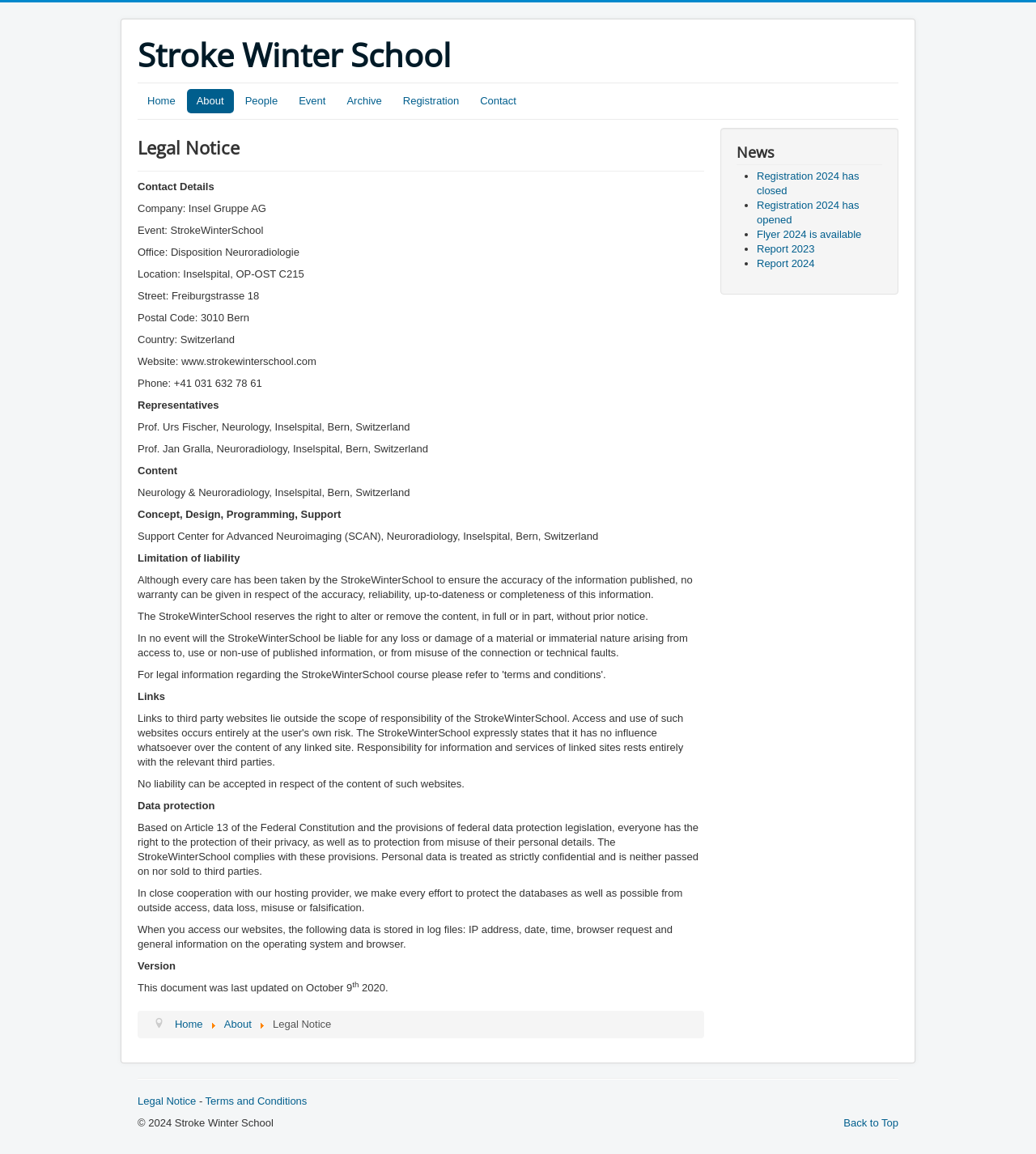Please provide the bounding box coordinates for the element that needs to be clicked to perform the following instruction: "View Privacy policy". The coordinates should be given as four float numbers between 0 and 1, i.e., [left, top, right, bottom].

None